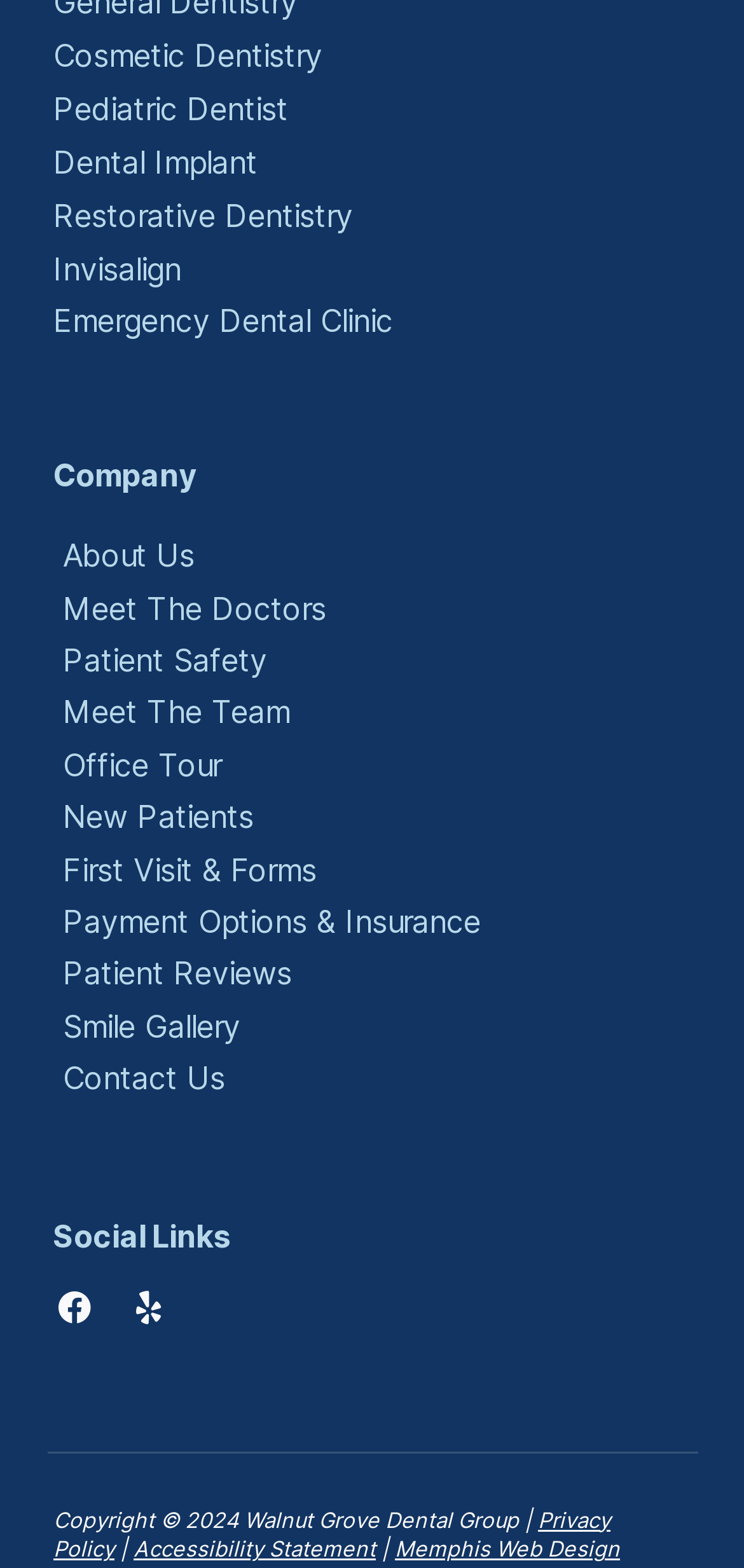Can you find the bounding box coordinates of the area I should click to execute the following instruction: "View the Privacy Policy"?

[0.072, 0.961, 0.821, 0.997]